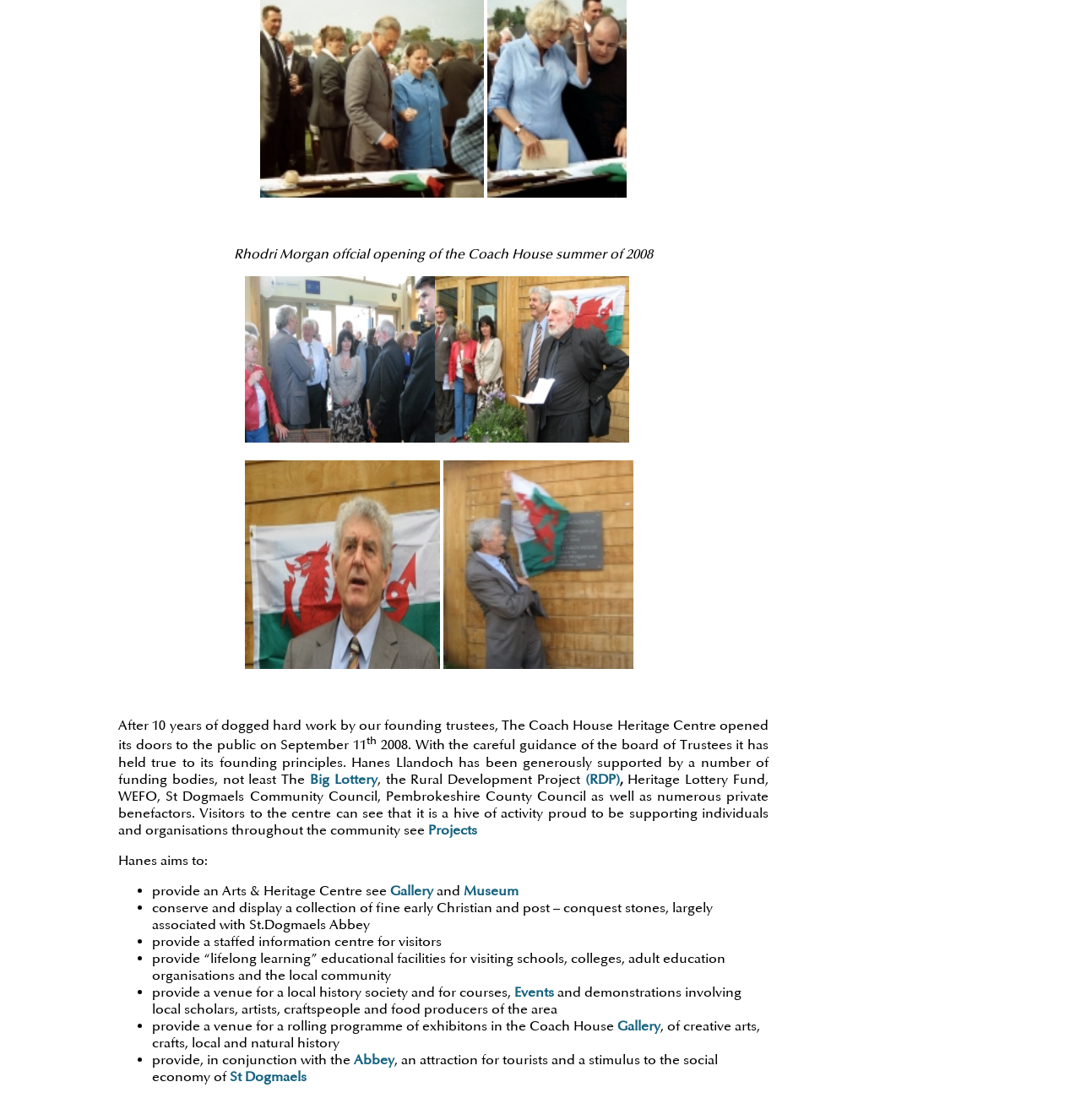Please identify the bounding box coordinates of the clickable region that I should interact with to perform the following instruction: "click the link to Big Lottery". The coordinates should be expressed as four float numbers between 0 and 1, i.e., [left, top, right, bottom].

[0.287, 0.688, 0.349, 0.703]